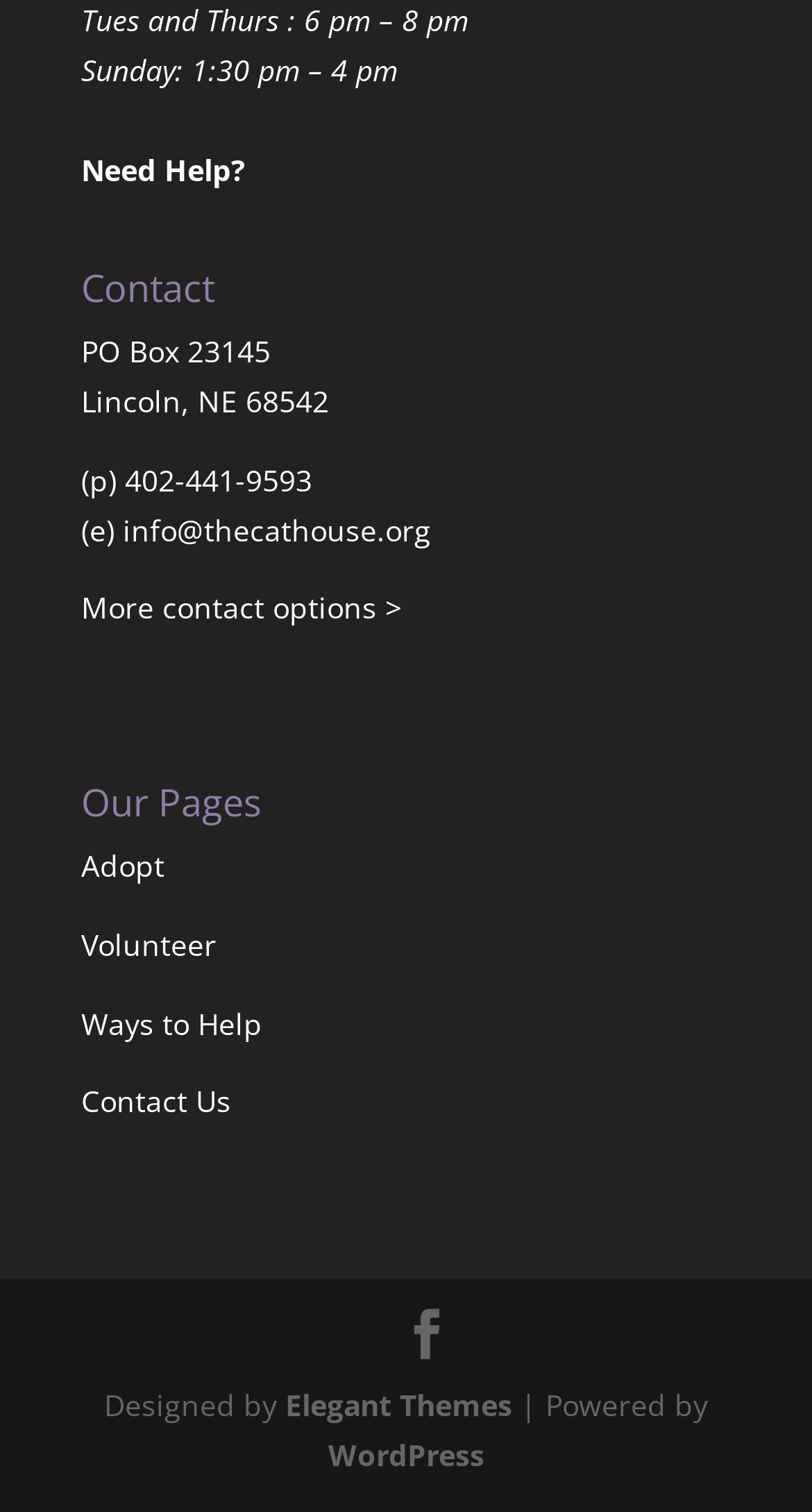What is the website powered by?
Utilize the information in the image to give a detailed answer to the question.

I found the information by looking at the link element with the text 'WordPress' which is located at the bottom of the page.